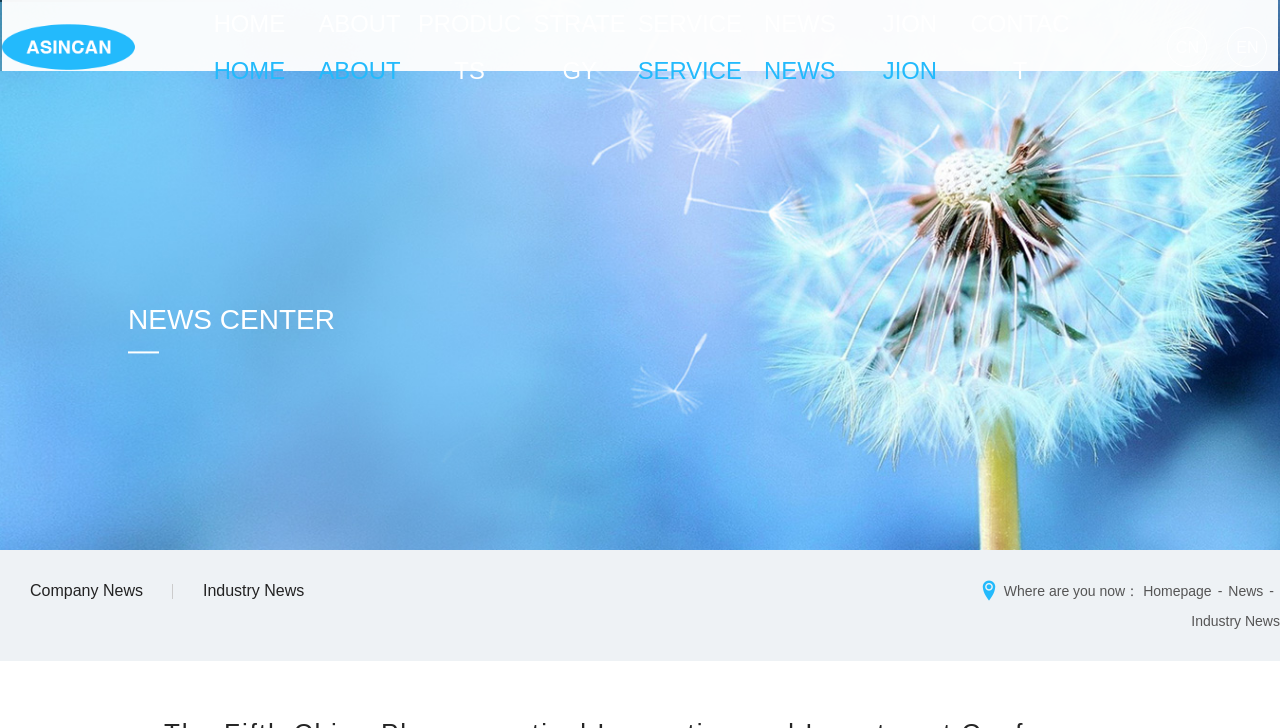Please find and generate the text of the main header of the webpage.

The Fifth China Pharmaceutical Innovation and Investment Conference held to help pharmaceutical innovation and development